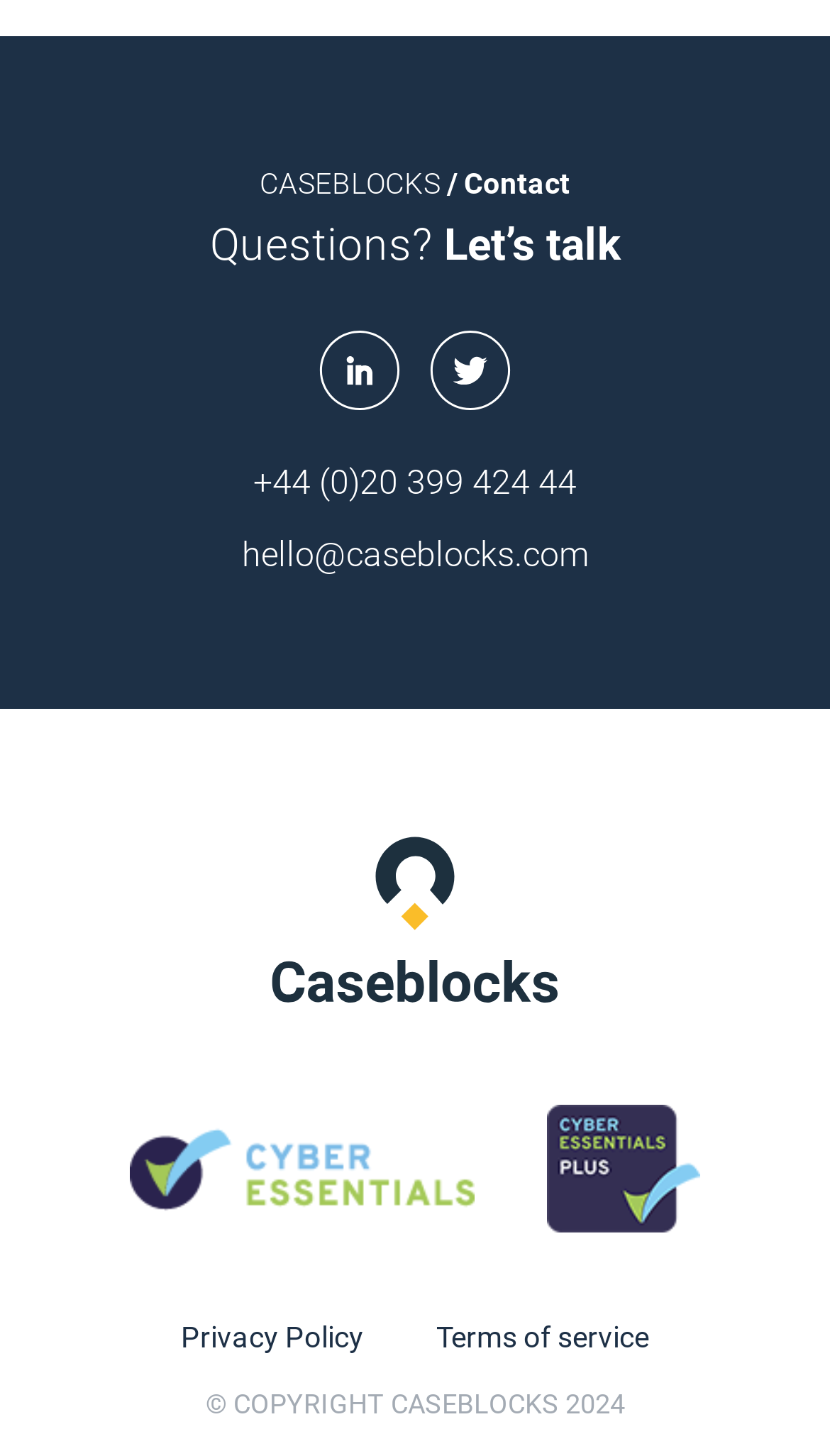What is the phone number to contact Caseblocks?
Answer the question with a thorough and detailed explanation.

I found the phone number by looking at the link element with the OCR text '+44 (0)20 399 424 44' which is located at the top section of the webpage, below the headings.